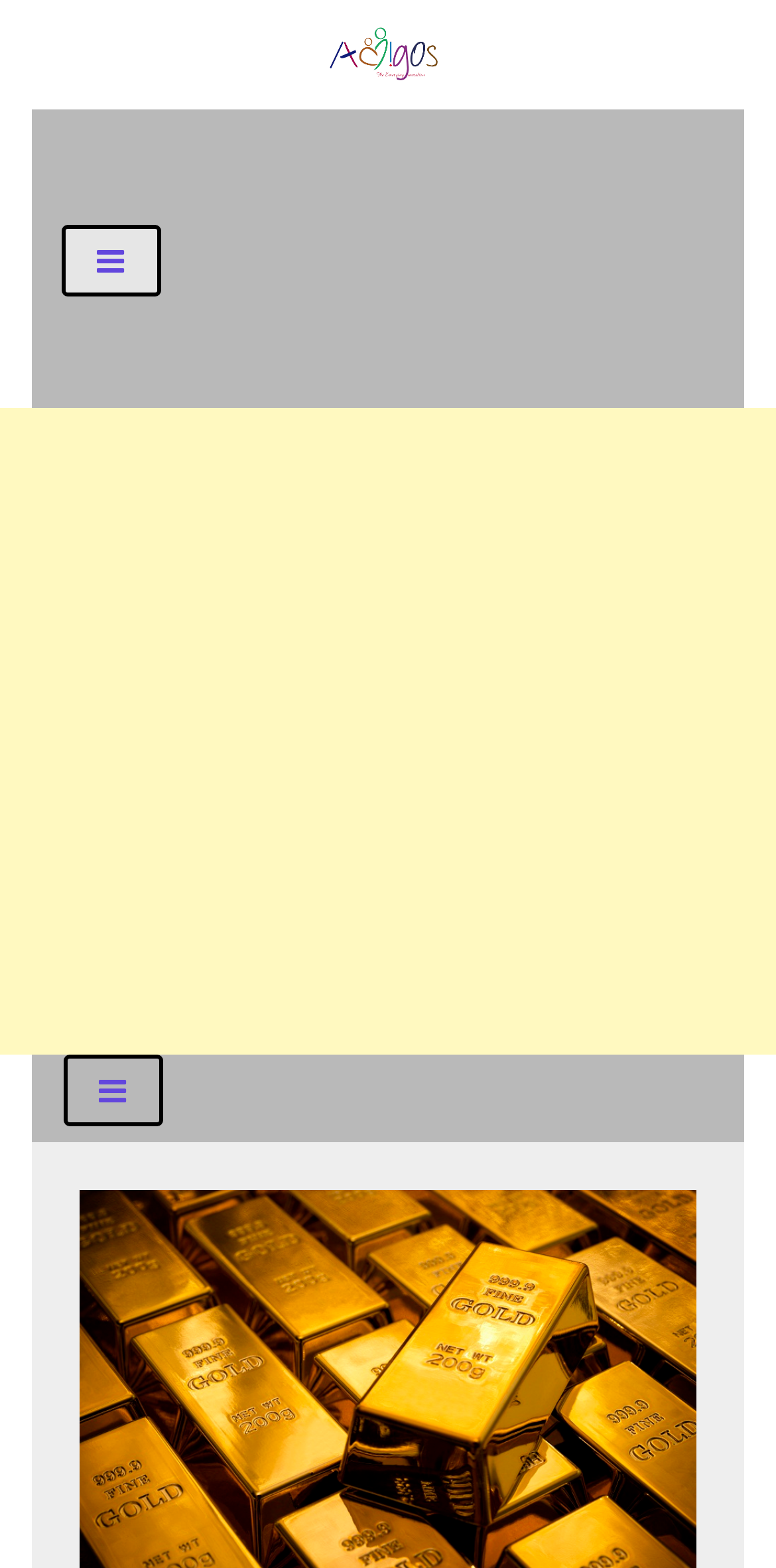Please provide a one-word or phrase answer to the question: 
What is the purpose of a bullion dealer?

Sells gold and silver